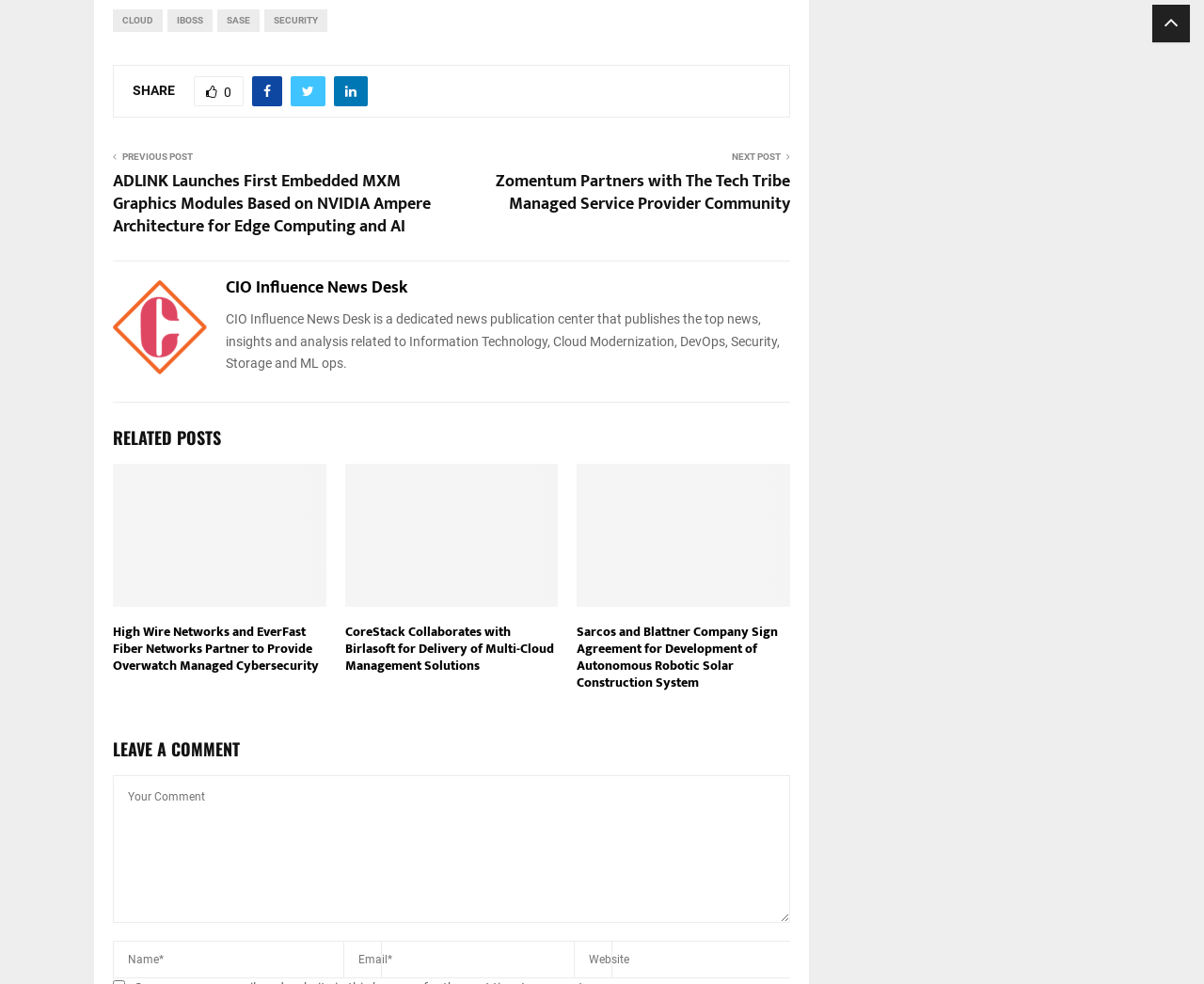Please identify the bounding box coordinates of the clickable area that will allow you to execute the instruction: "View the article about High Wire Networks and EverFast Fiber Networks Partner to Provide Overwatch Managed Cybersecurity".

[0.094, 0.631, 0.265, 0.687]